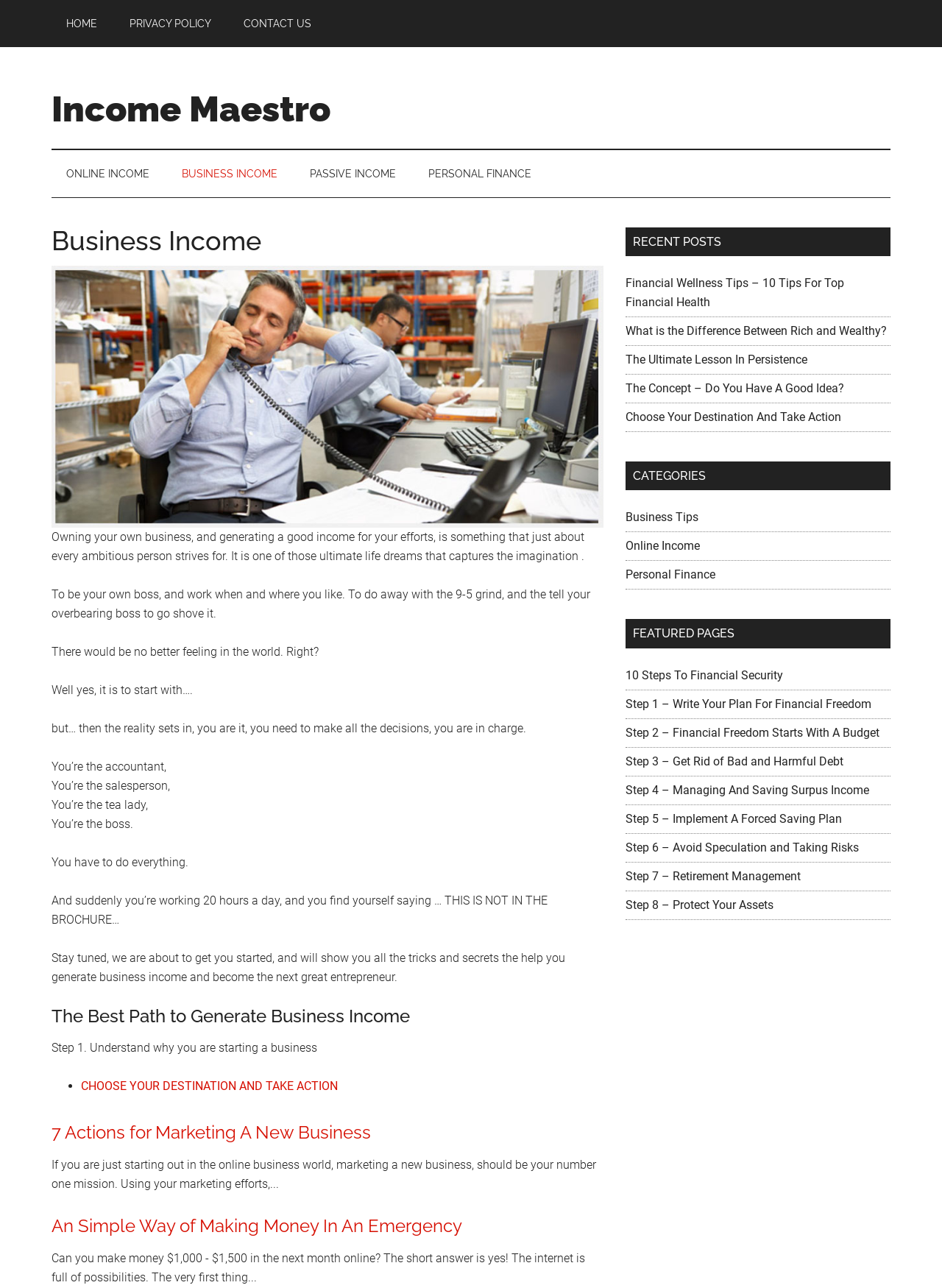Predict the bounding box coordinates of the area that should be clicked to accomplish the following instruction: "Read about BUSINESS INCOME". The bounding box coordinates should consist of four float numbers between 0 and 1, i.e., [left, top, right, bottom].

[0.177, 0.117, 0.31, 0.153]